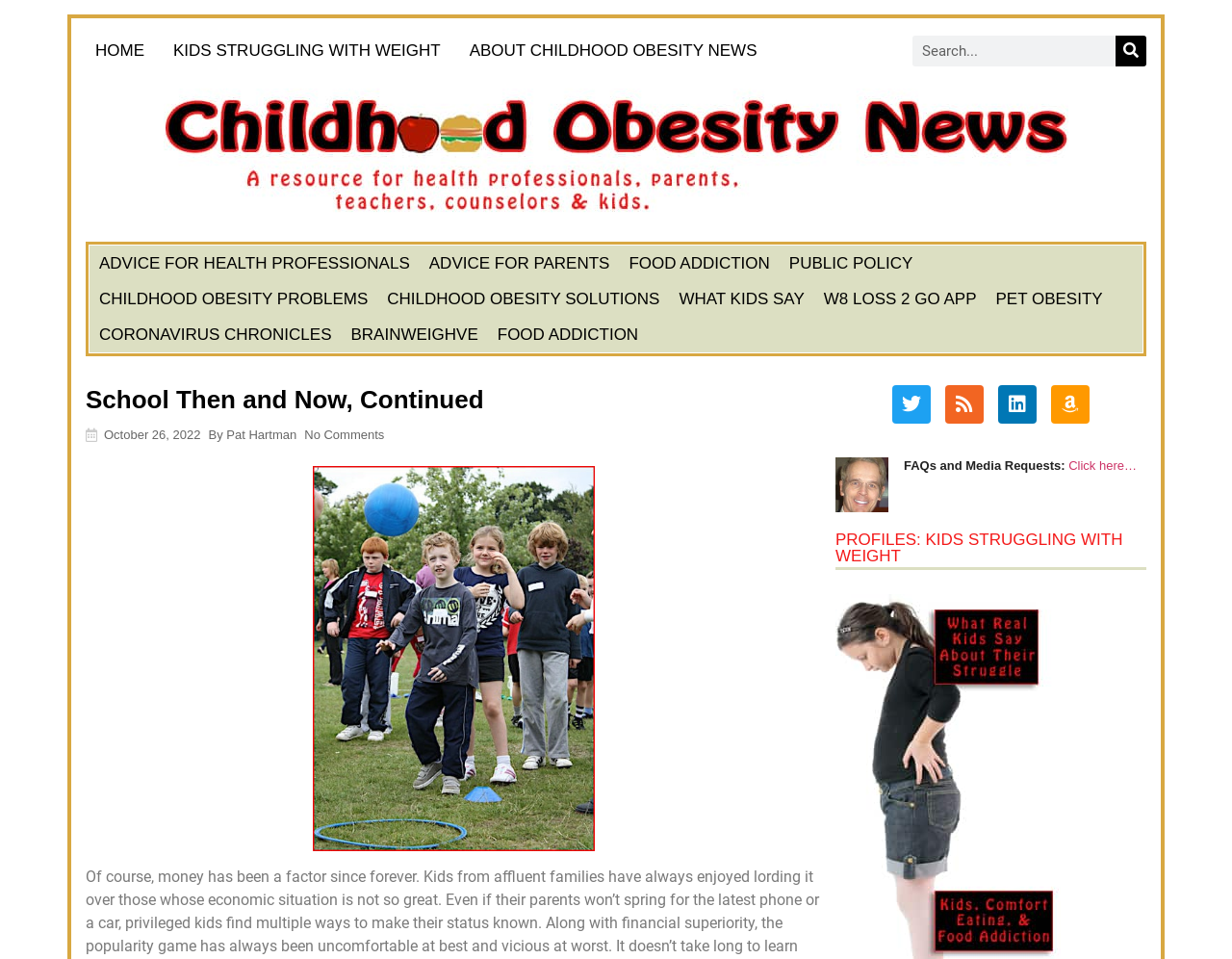What is the purpose of the search box?
Refer to the image and provide a detailed answer to the question.

The search box is located at the top of the webpage and has a button labeled 'Search'. This suggests that the purpose of the search box is to allow users to search for specific content within the website.